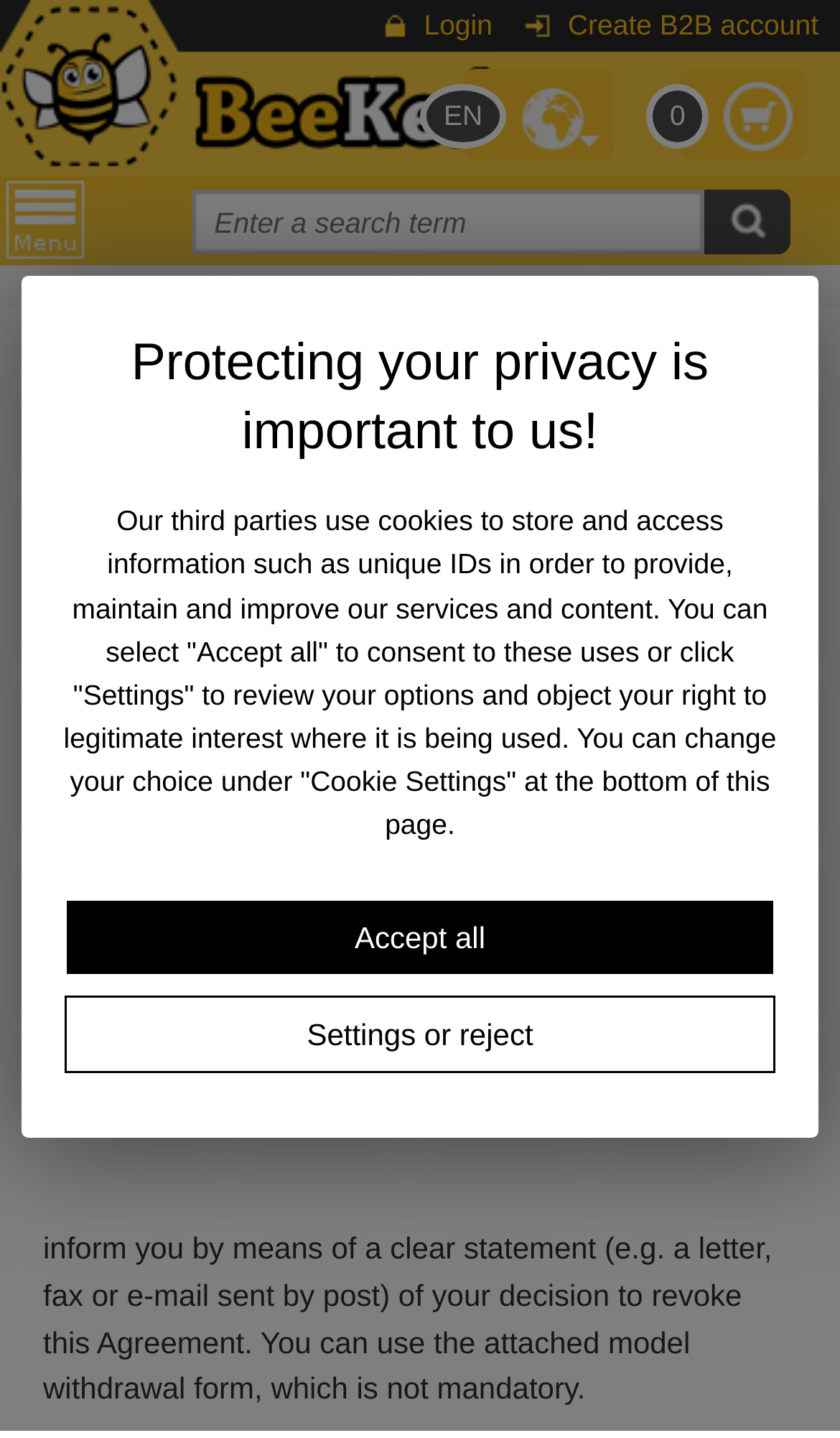Find the bounding box of the UI element described as follows: "Accept all".

[0.079, 0.627, 0.921, 0.678]